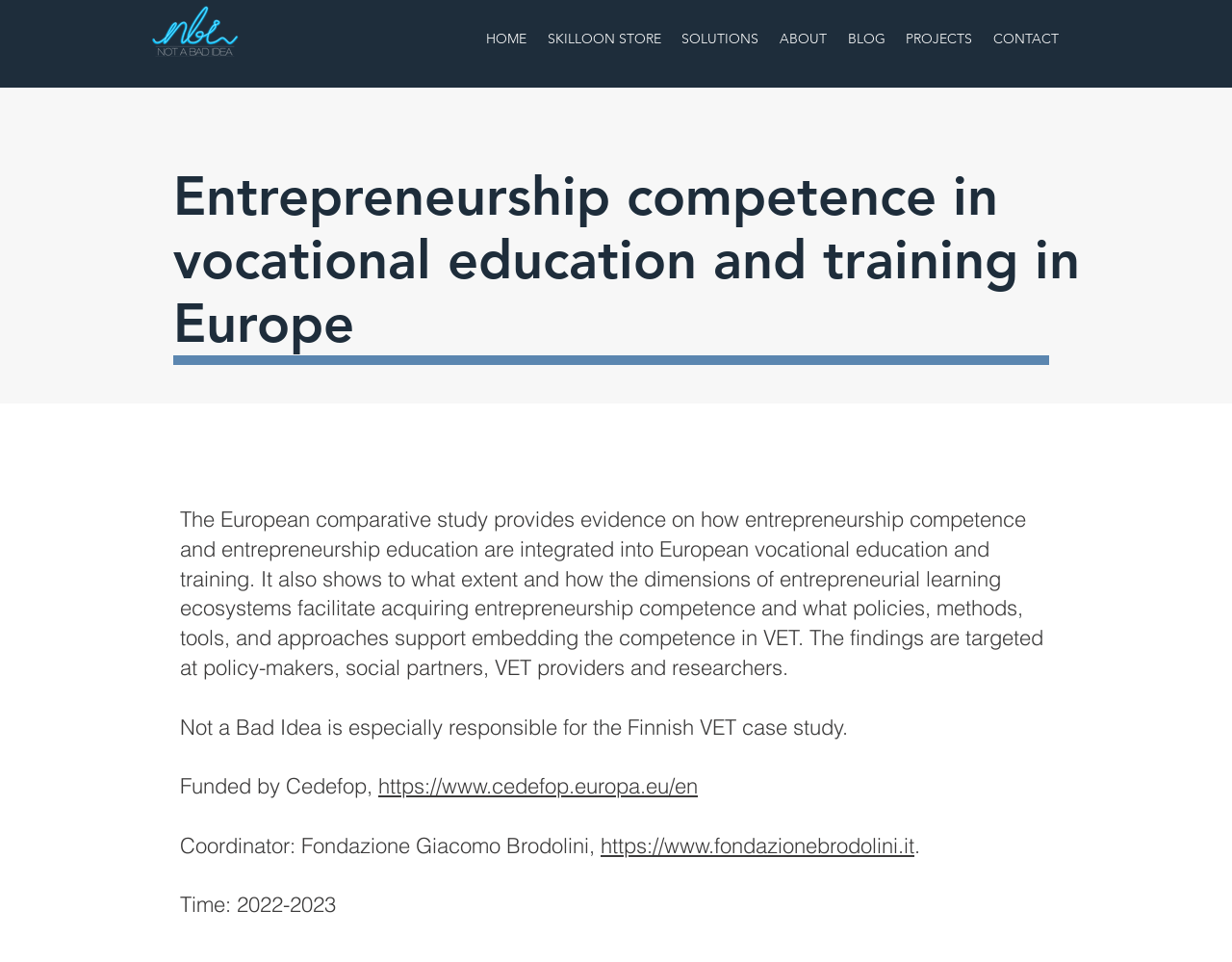Identify and extract the heading text of the webpage.

Entrepreneurship competence in vocational education and training in Europe